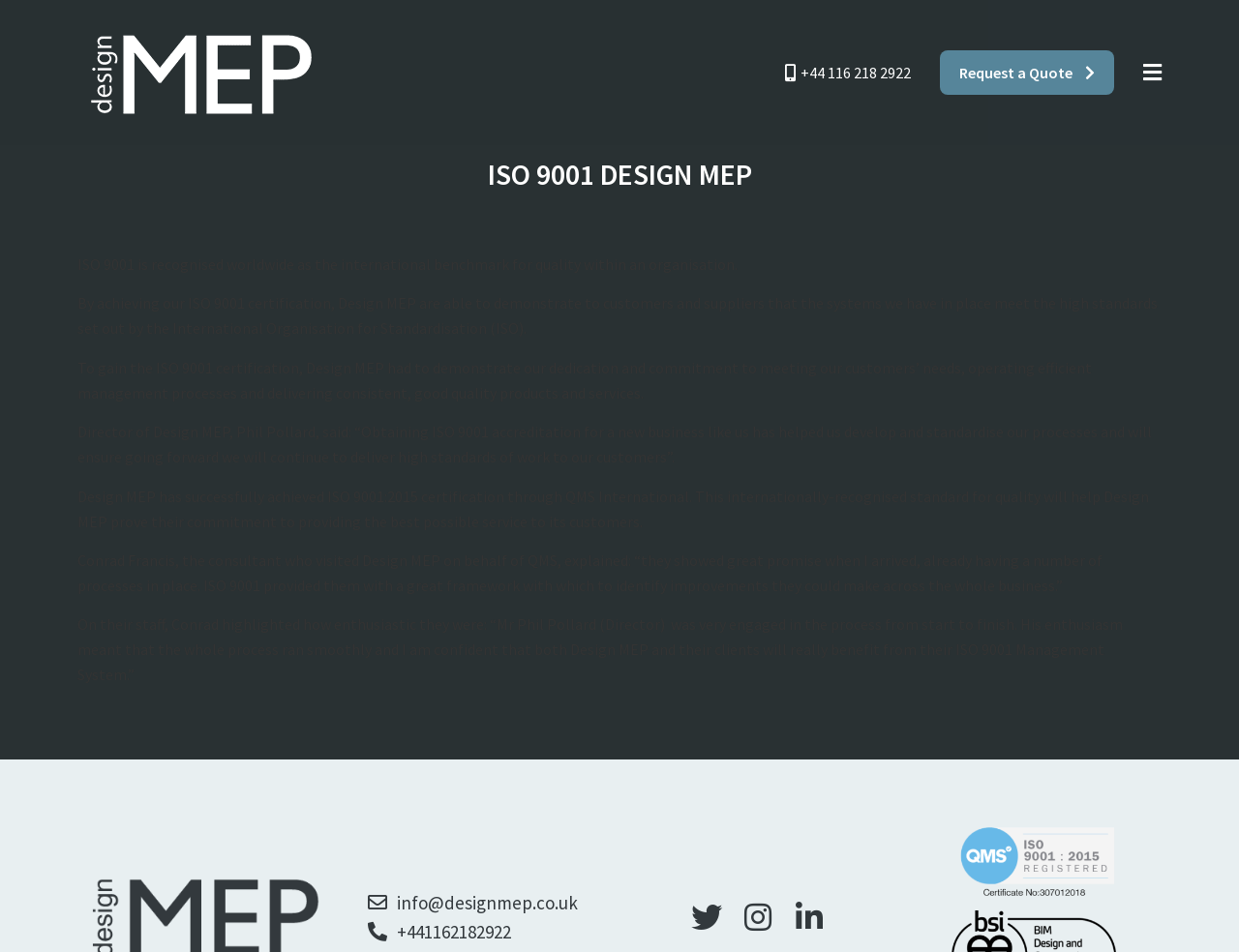Please examine the image and answer the question with a detailed explanation:
What is the email address to contact Design MEP?

I found the email address by looking at the links on the webpage, specifically the one with the text 'info@designmep.co.uk' which is located at the bottom of the page.